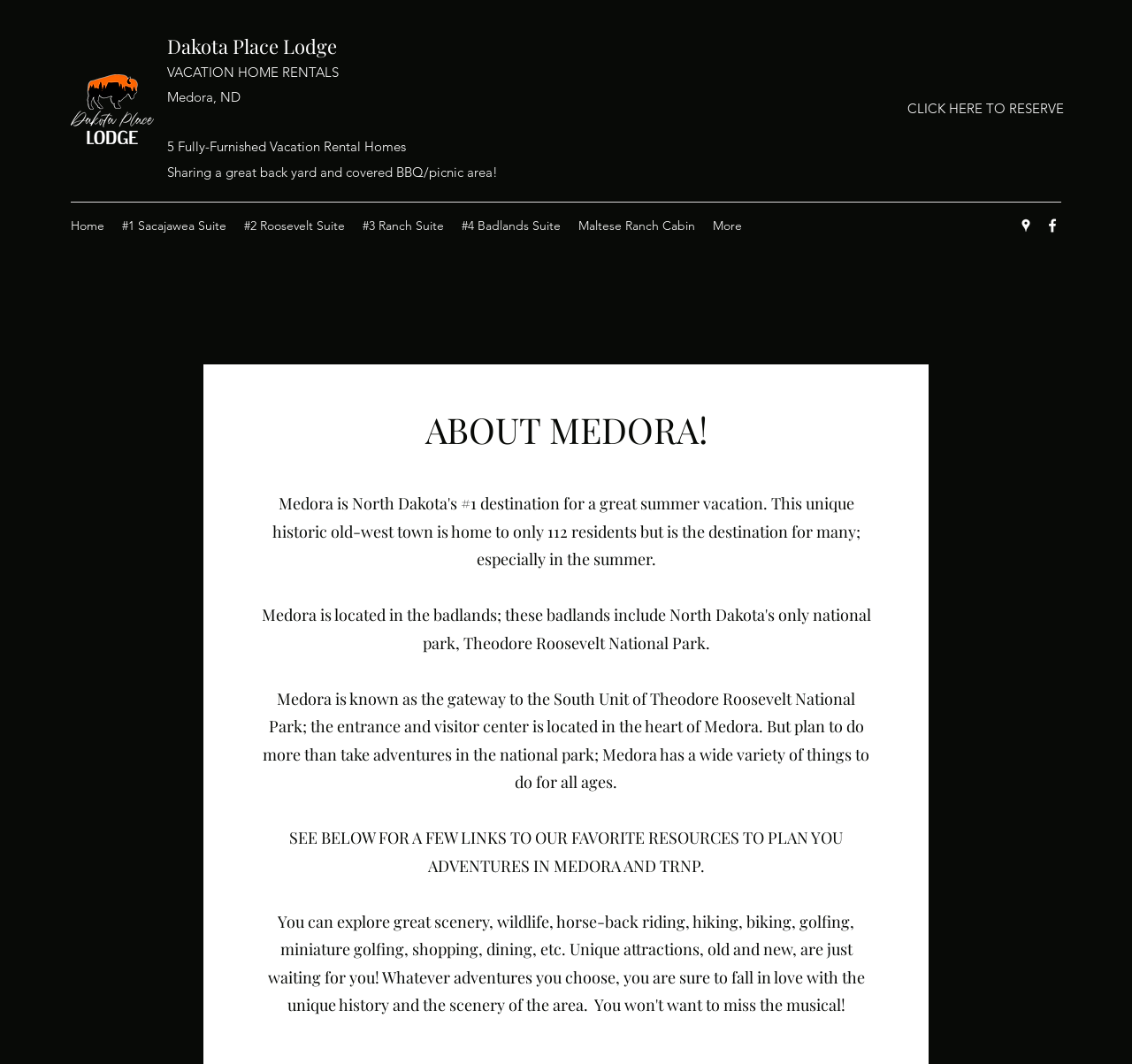Locate the bounding box coordinates of the element to click to perform the following action: 'Visit the 'Home' page'. The coordinates should be given as four float values between 0 and 1, in the form of [left, top, right, bottom].

[0.055, 0.2, 0.1, 0.224]